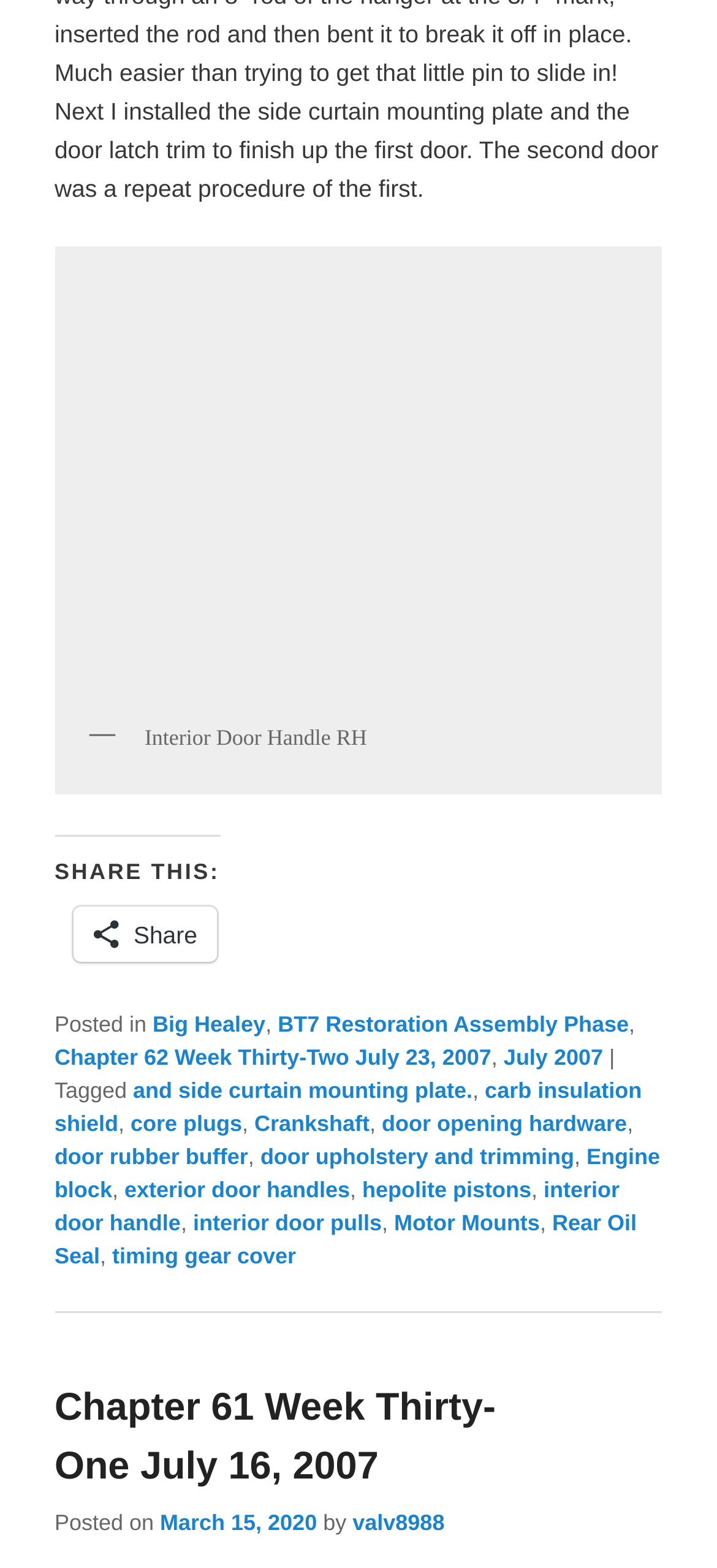Please identify the coordinates of the bounding box that should be clicked to fulfill this instruction: "Click the 'Chapter 61 Week Thirty-One July 16, 2007' link".

[0.076, 0.884, 0.691, 0.948]